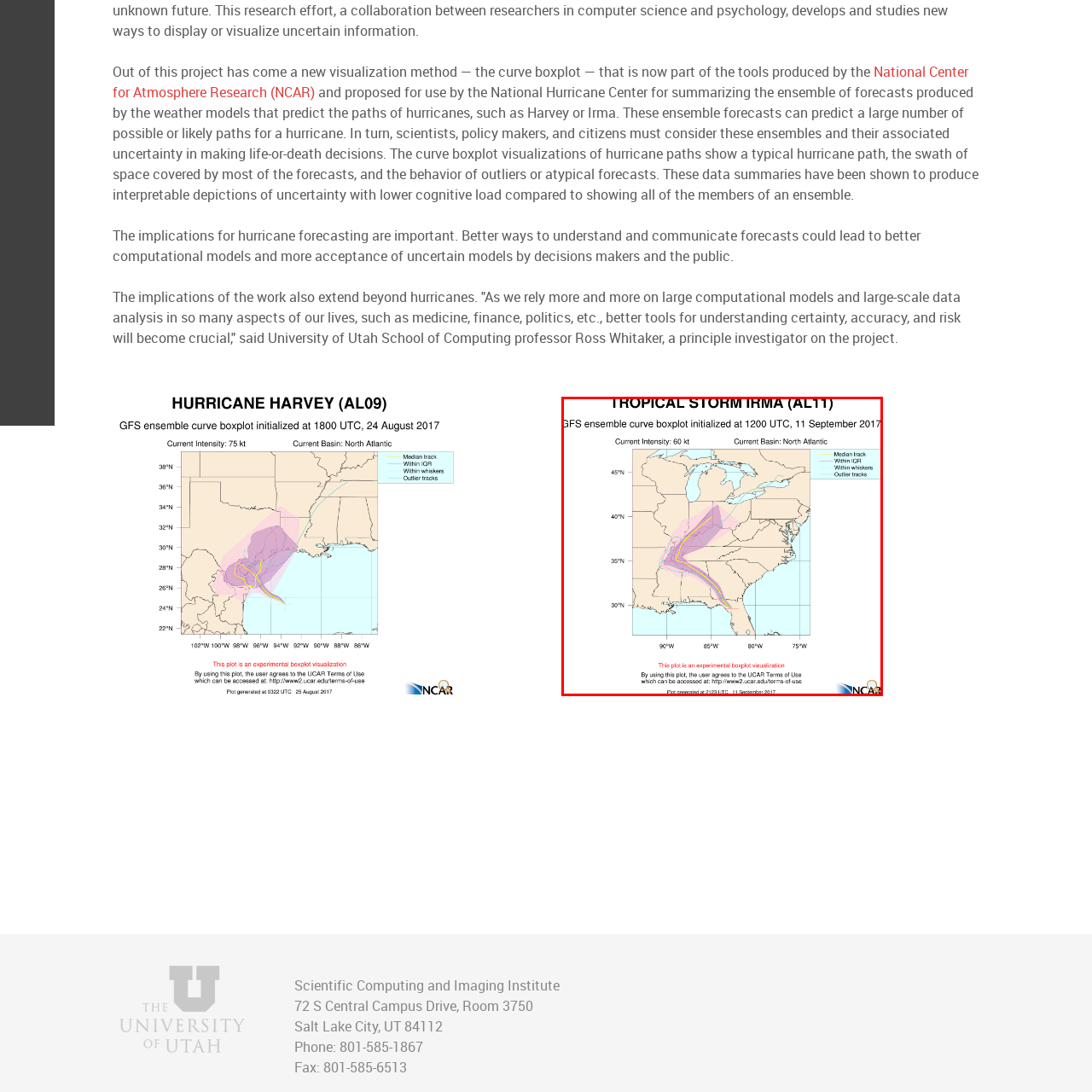What is the purpose of this visualization?
Please observe the details within the red bounding box in the image and respond to the question with a detailed explanation based on what you see.

The curve boxplot visualization serves to enhance understanding of hurricane forecasting and illustrates the importance of conveying uncertainty in meteorological models. It provides a clear representation of the storm's projected path and associated uncertainties.